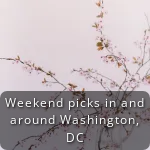Paint a vivid picture of the image with your description.

The image features a soft, pastel background with delicate branches adorned with budding flowers, evoking a sense of spring. Overlaid on this serene backdrop is the text "Weekend picks in and around Washington, DC", inviting viewers to explore curated activities and events suitable for a weekend outing in the D.C. area. The visual captures the essence of seasonal beauty and highlights the anticipation of engaging events to enjoy during the springtime.